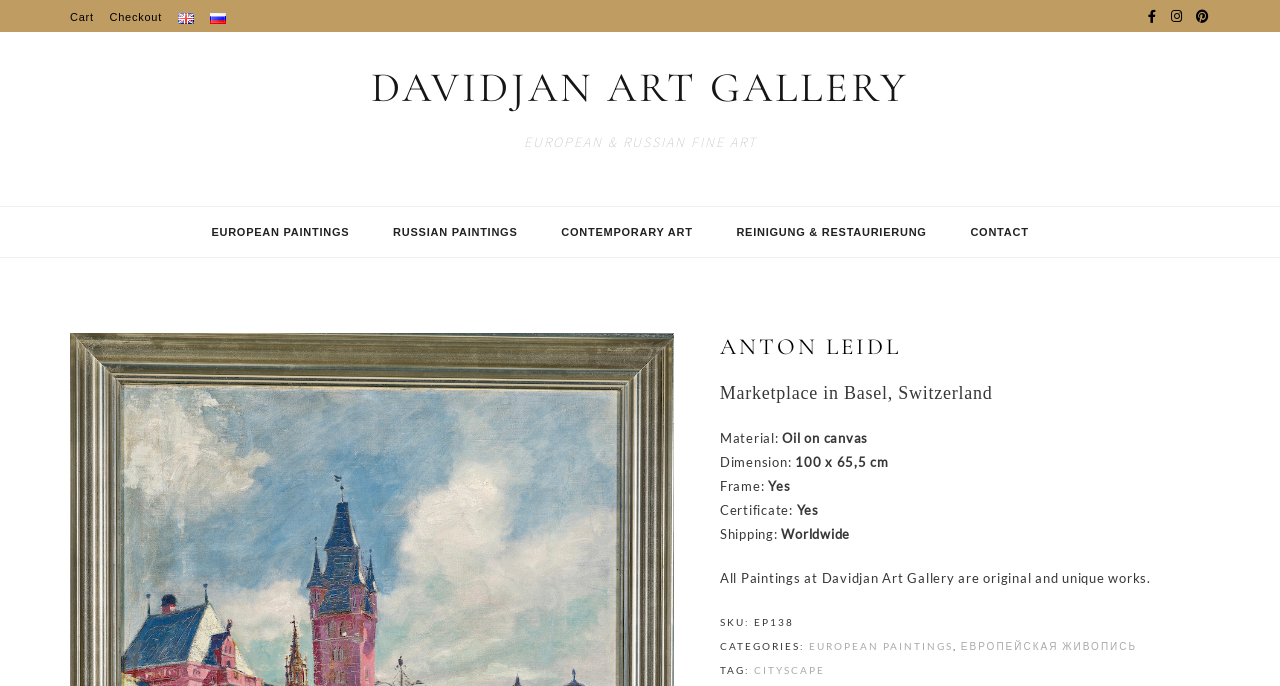Please respond in a single word or phrase: 
What is the name of the artist?

Anton Leidl